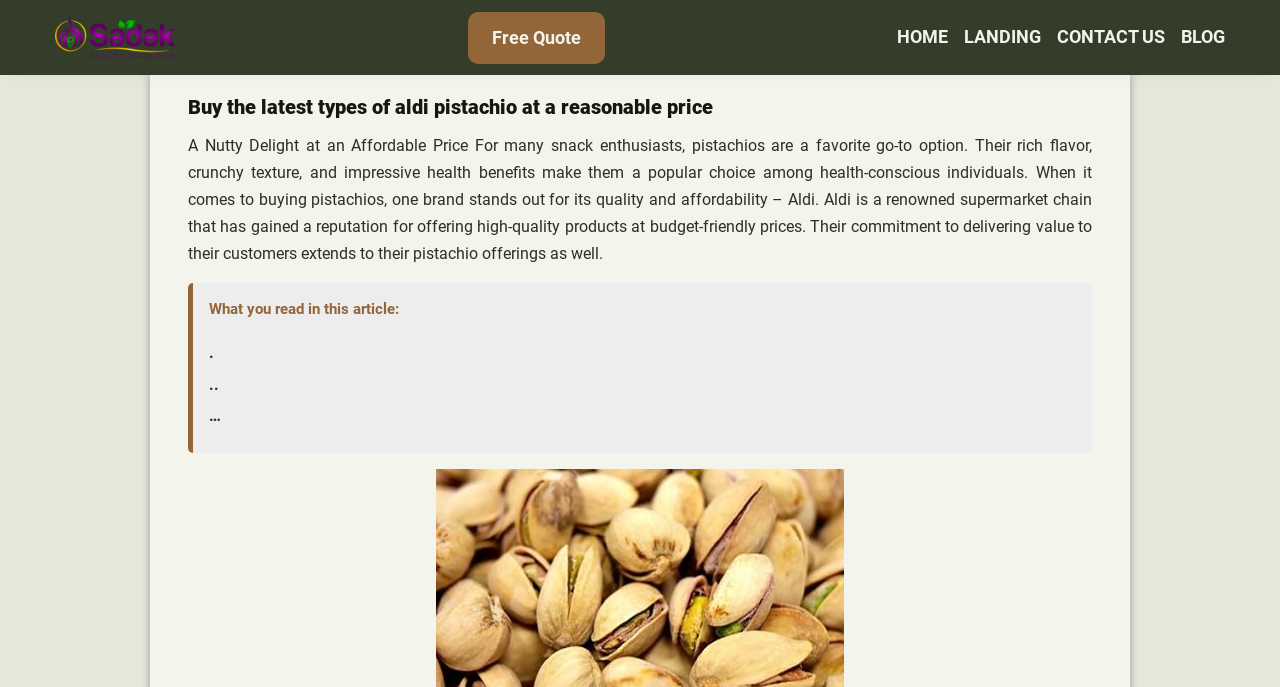What is a benefit of pistachios?
Using the screenshot, give a one-word or short phrase answer.

Health benefits